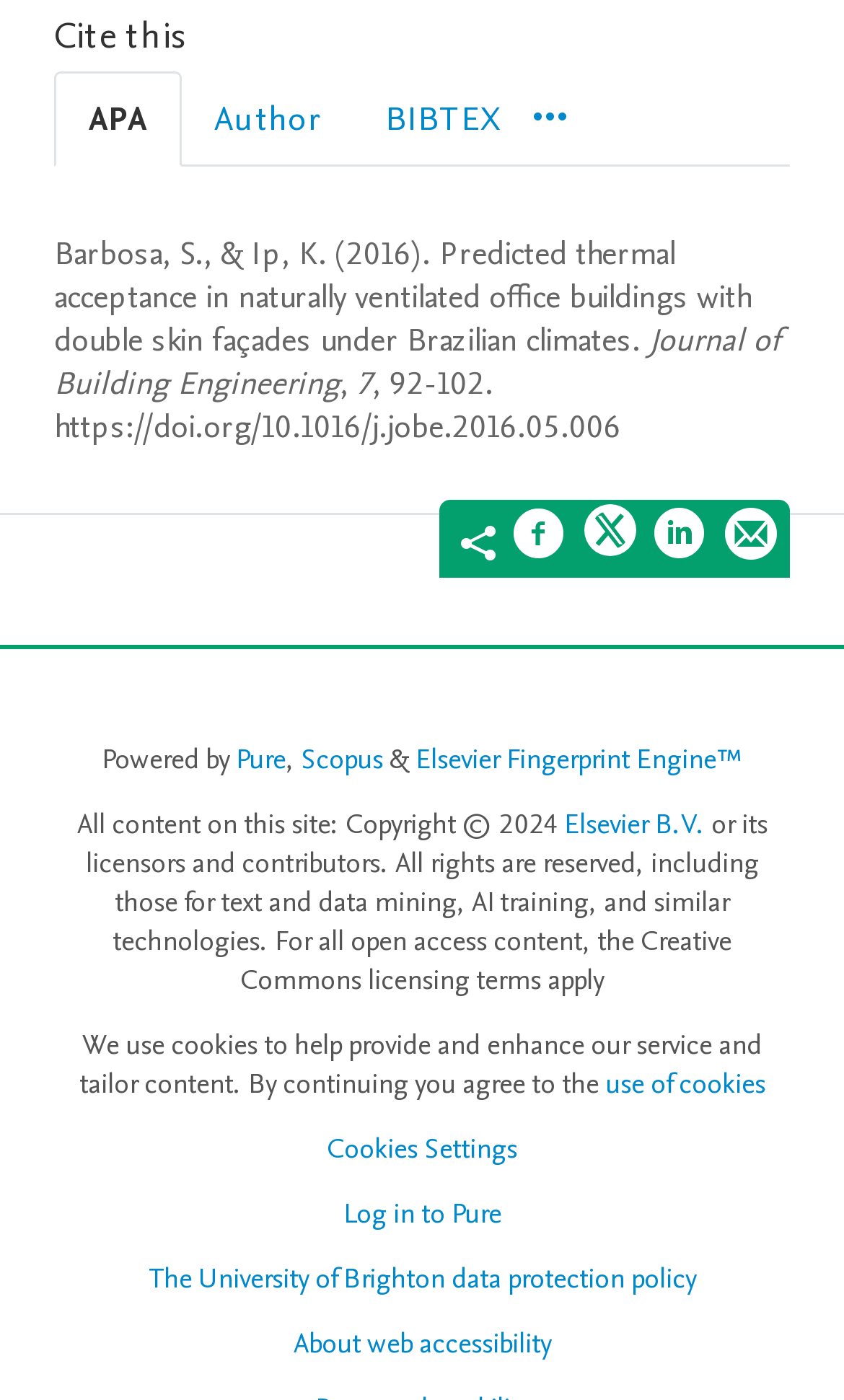Highlight the bounding box coordinates of the element you need to click to perform the following instruction: "Cite in APA style."

[0.064, 0.05, 0.215, 0.118]